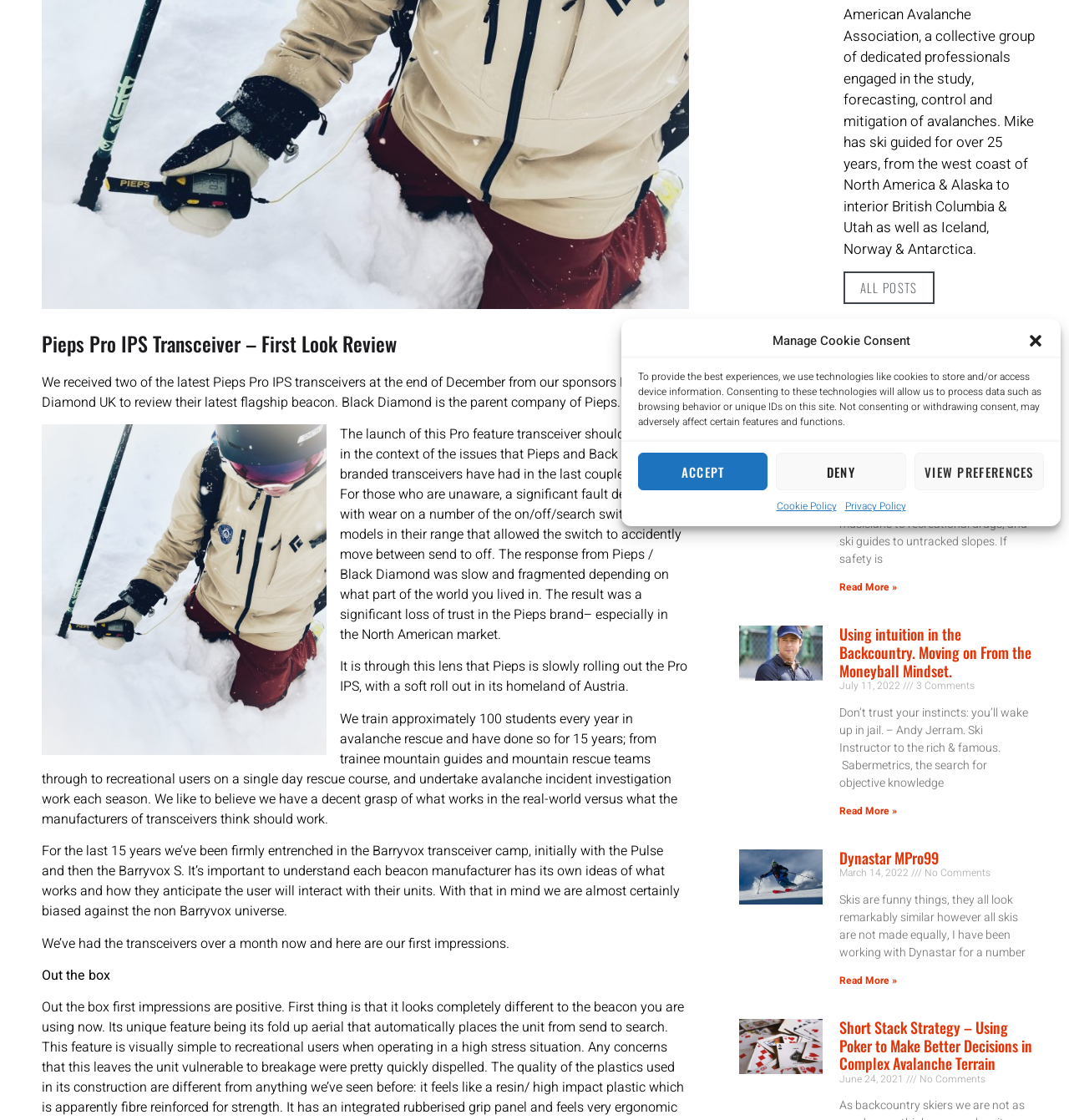For the element described, predict the bounding box coordinates as (top-left x, top-left y, bottom-right x, bottom-right y). All values should be between 0 and 1. Element description: Deny

[0.726, 0.404, 0.847, 0.438]